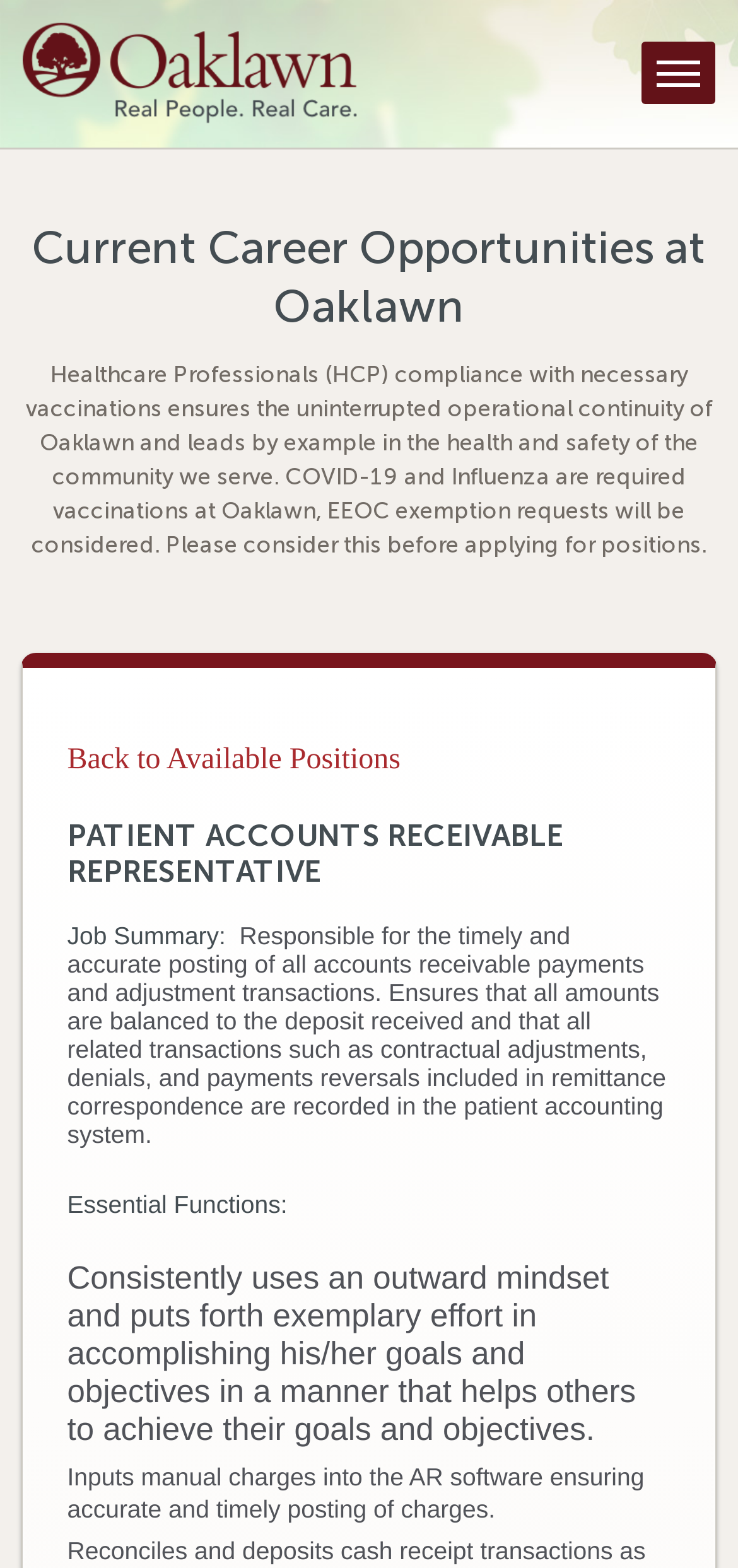How can I go back to available positions? Refer to the image and provide a one-word or short phrase answer.

Click 'Back to Available Positions' link